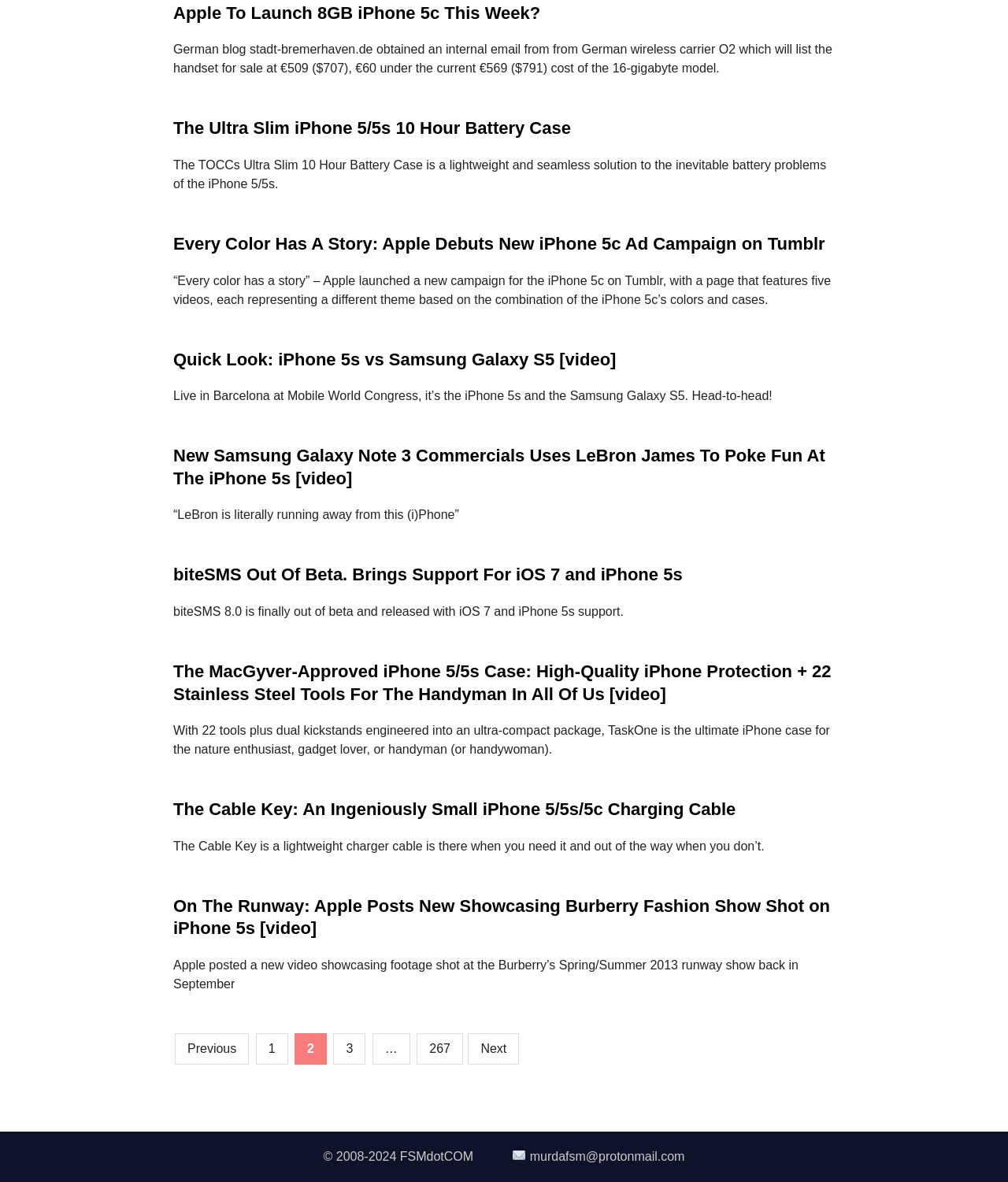Provide a thorough and detailed response to the question by examining the image: 
What is the copyright year range?

The static text '© 2008-2024 FSMdotCOM' indicates that the copyright year range is from 2008 to 2024.